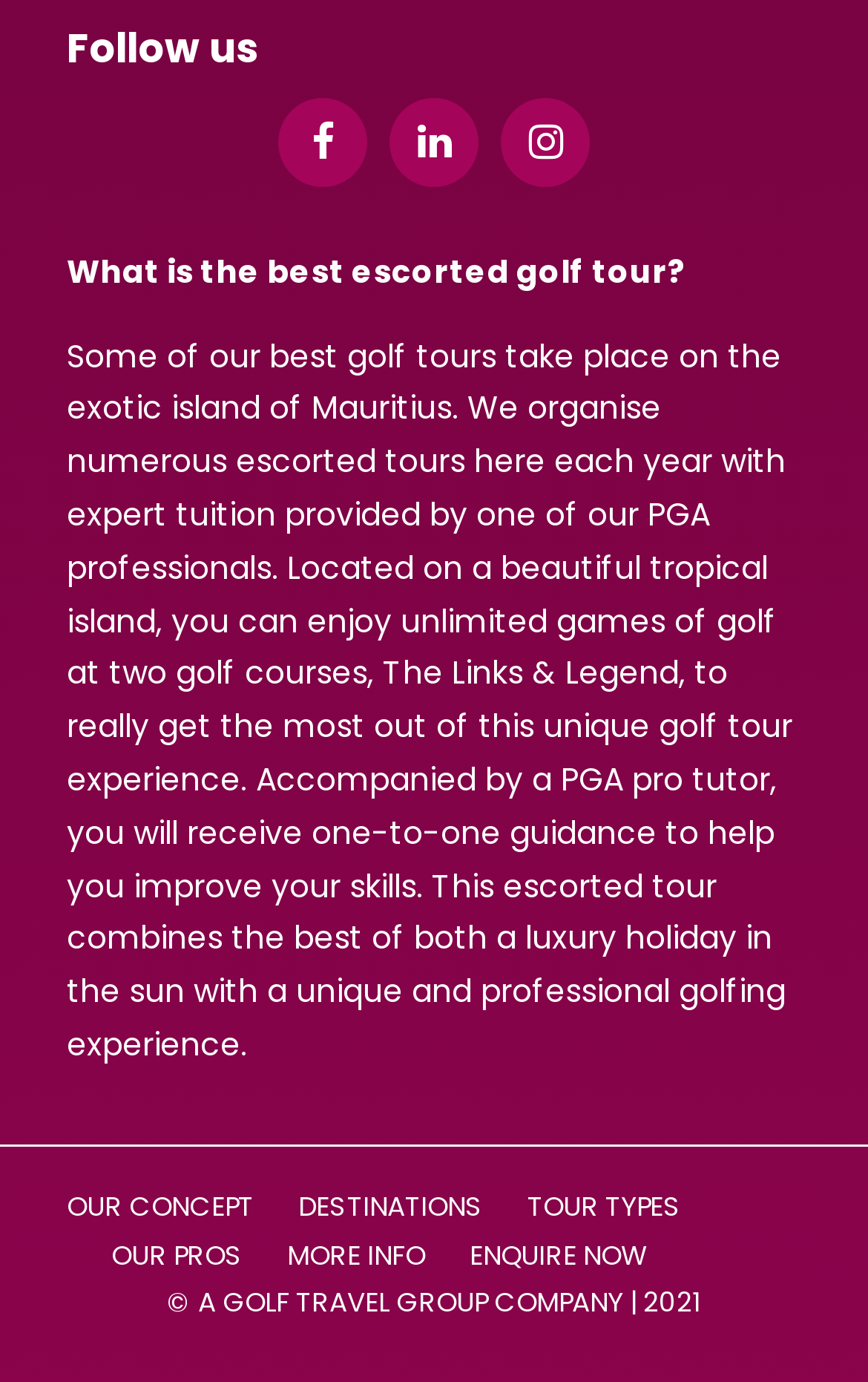Respond with a single word or phrase for the following question: 
What is the copyright information on this webpage?

A GOLF TRAVEL GROUP COMPANY | 2021